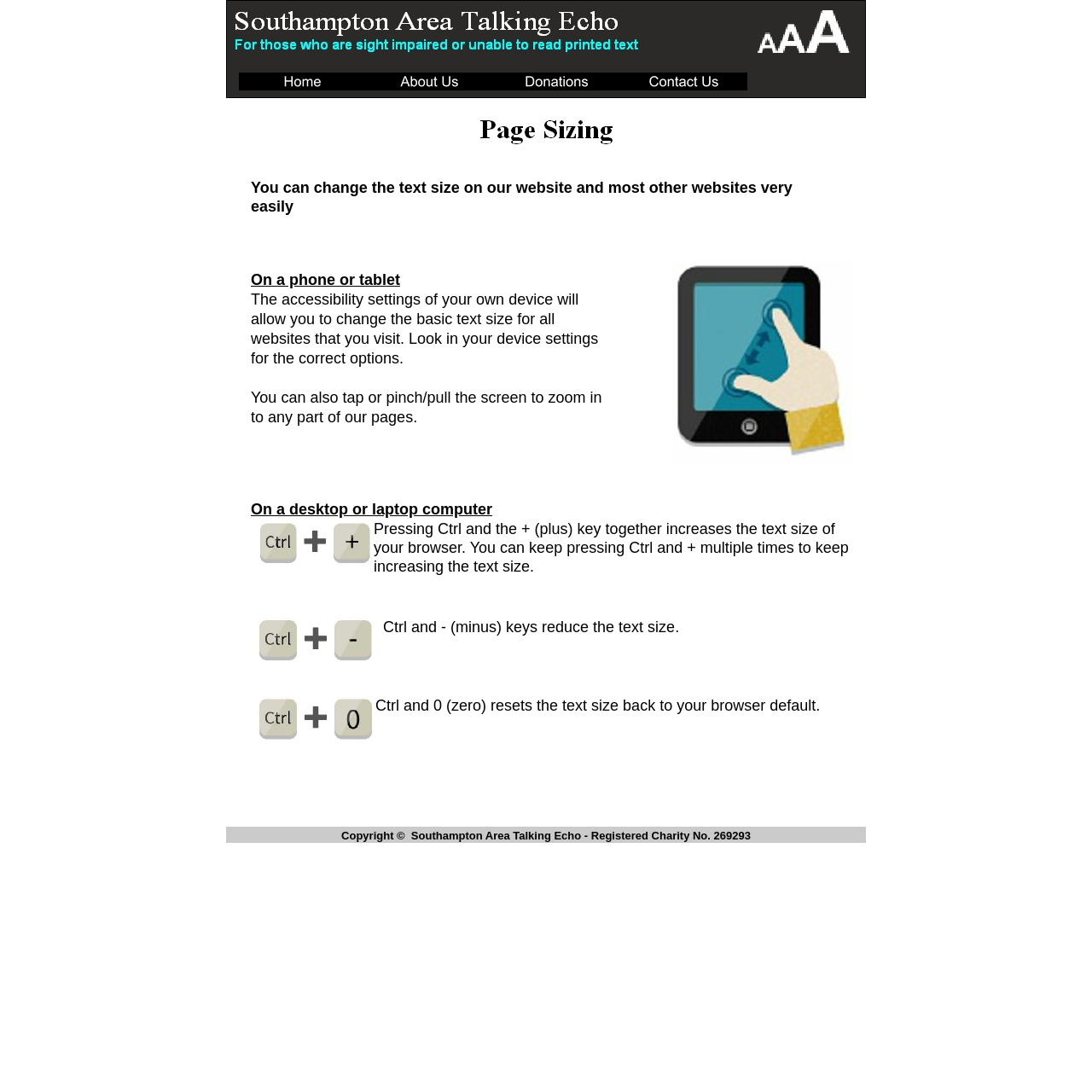Create a full and detailed caption for the entire webpage.

The webpage is about "Page Sizing" and provides information on how to change the text size on various devices. At the top of the page, there is an image with the title "Page Size". Below the image, there is a paragraph of text that explains how to change the text size on a phone or tablet by using the device's accessibility settings.

Following this, there are several lines of text that provide more details on how to zoom in and out of the webpage on a phone or tablet. The text is positioned in the top-left section of the page.

In the middle of the page, there is a section dedicated to changing the text size on a desktop or laptop computer. The text explains how to use keyboard shortcuts, such as Ctrl and the + or - keys, to increase or decrease the text size. This section is positioned below the previous section, with a slight indentation to the right.

At the bottom of the page, there is a copyright notice that includes the name of the organization, "Southampton Area Talking Echo", and their registered charity number. This text is positioned in the bottom-left section of the page.

There are also several links at the top of the page, positioned horizontally next to each other, but their contents are not specified. Additionally, there is another image with the title "Page Sizing" positioned in the top-right section of the page.